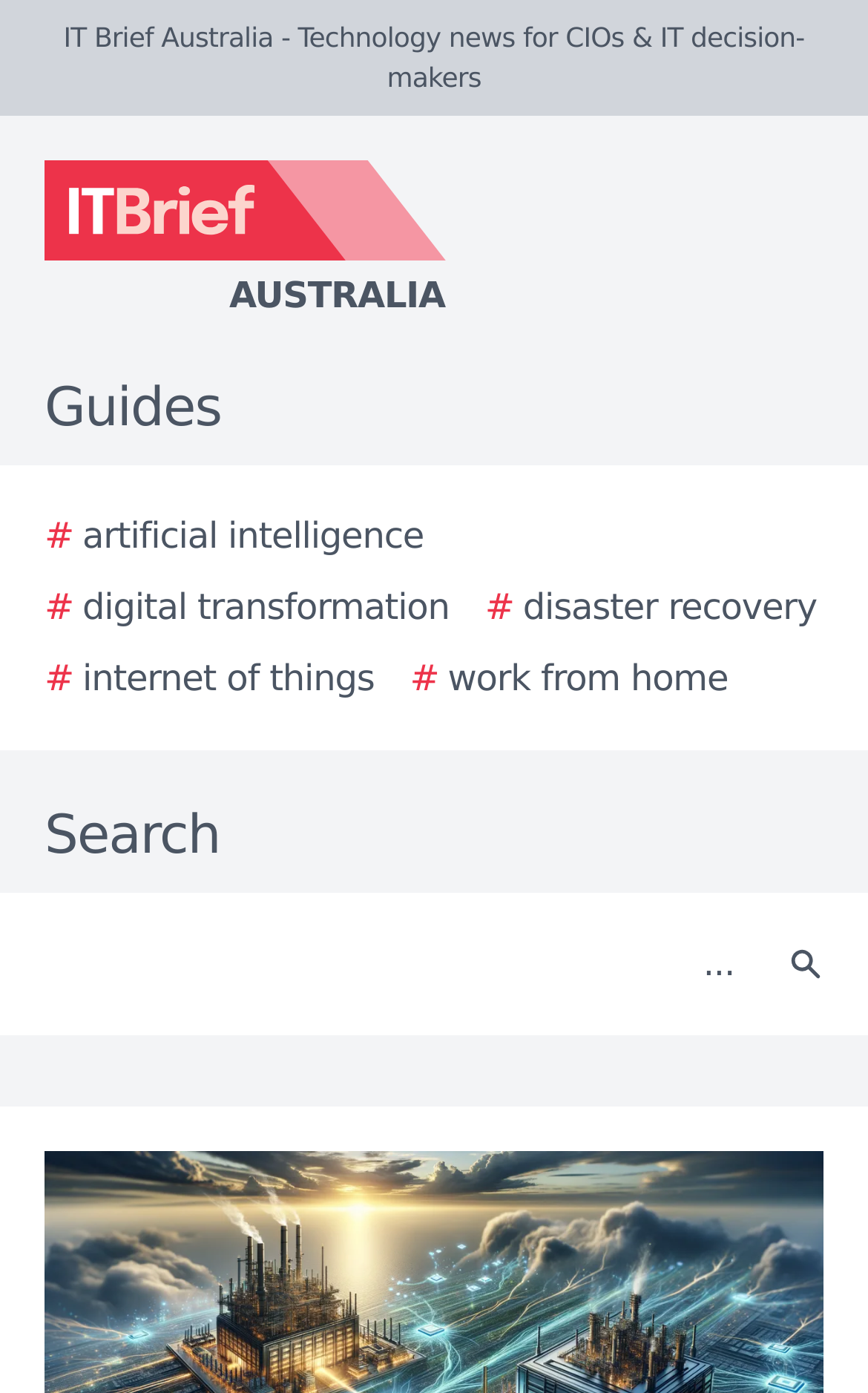Please determine the bounding box coordinates for the UI element described here. Use the format (top-left x, top-left y, bottom-right x, bottom-right y) with values bounded between 0 and 1: aria-label="Search"

[0.877, 0.654, 0.979, 0.73]